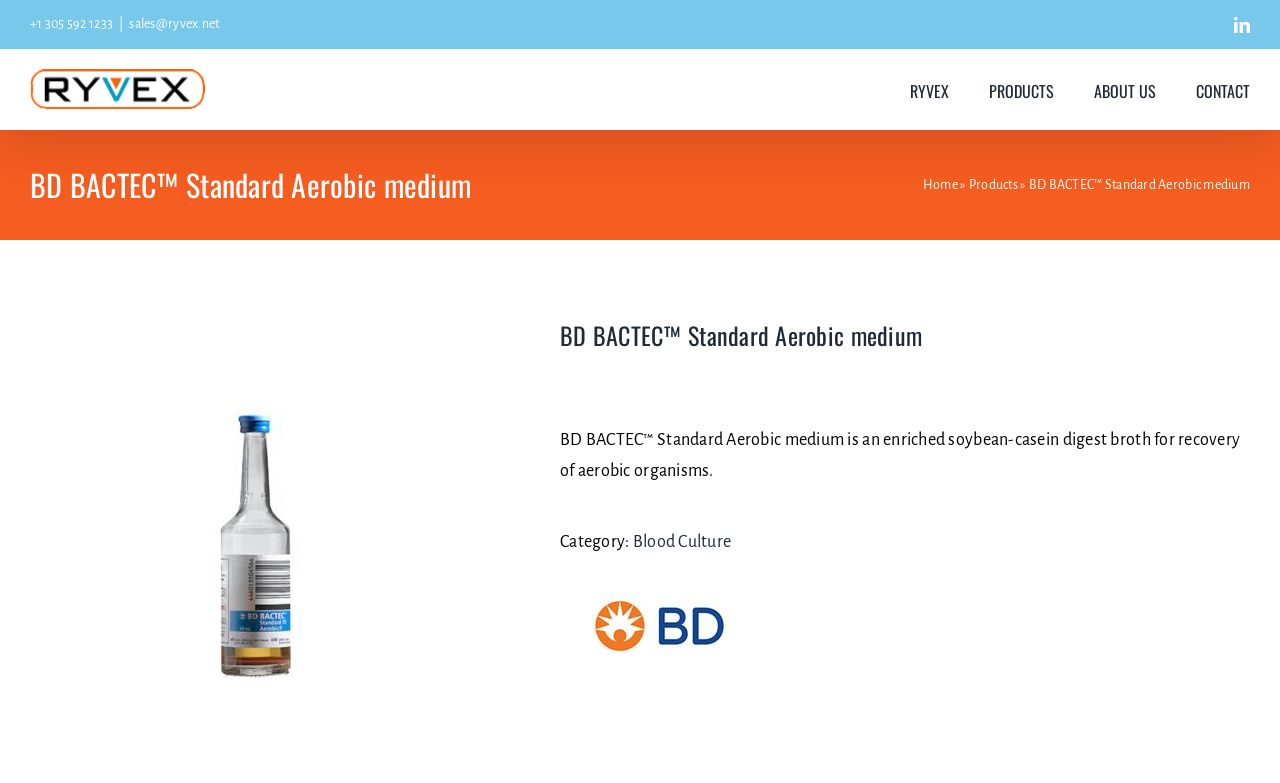Find the bounding box coordinates of the clickable area required to complete the following action: "View BD BACTEC product details".

[0.023, 0.416, 0.375, 0.439]